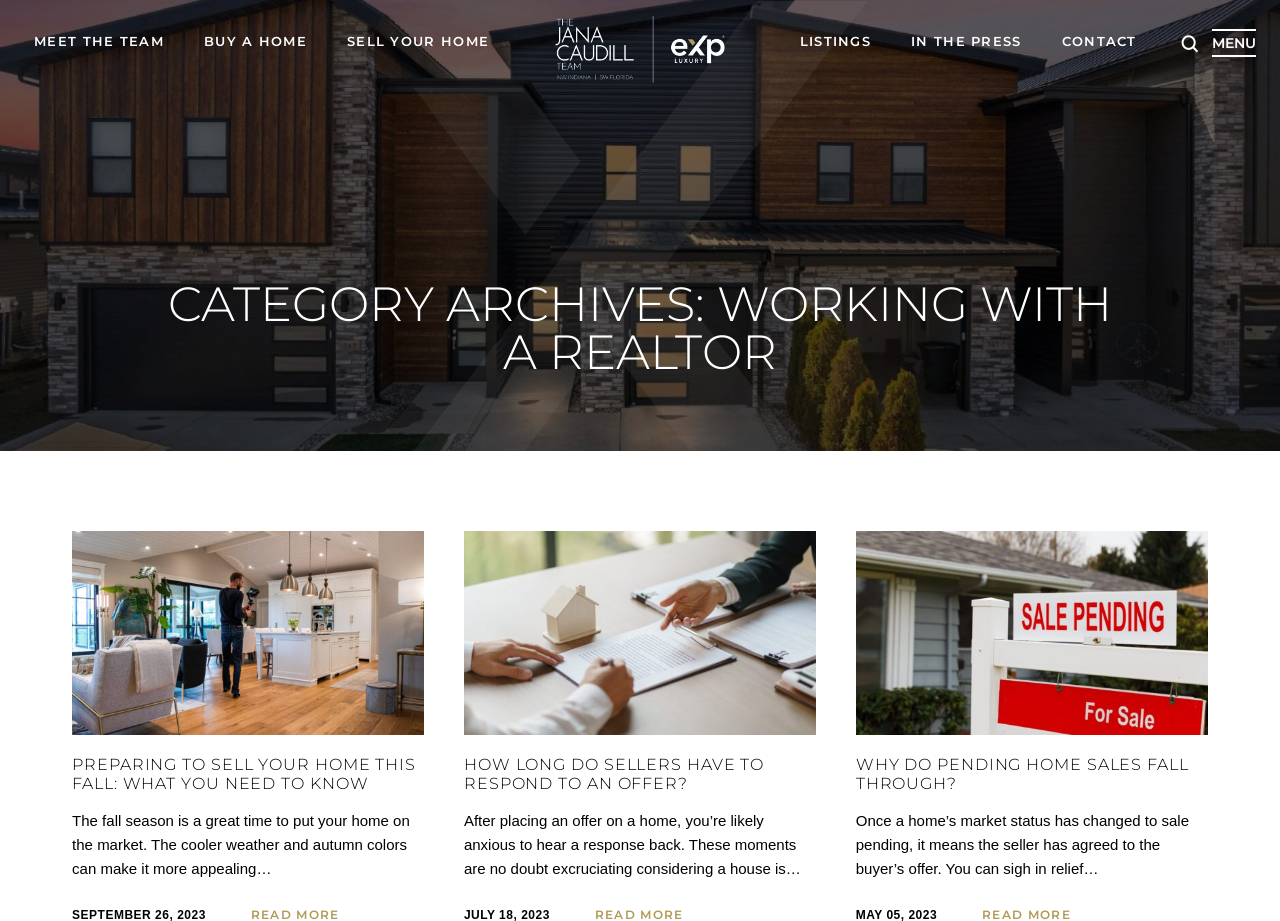Can you determine the bounding box coordinates of the area that needs to be clicked to fulfill the following instruction: "Read the article 'PREPARING TO SELL YOUR HOME THIS FALL: WHAT YOU NEED TO KNOW'"?

[0.056, 0.577, 0.331, 0.798]